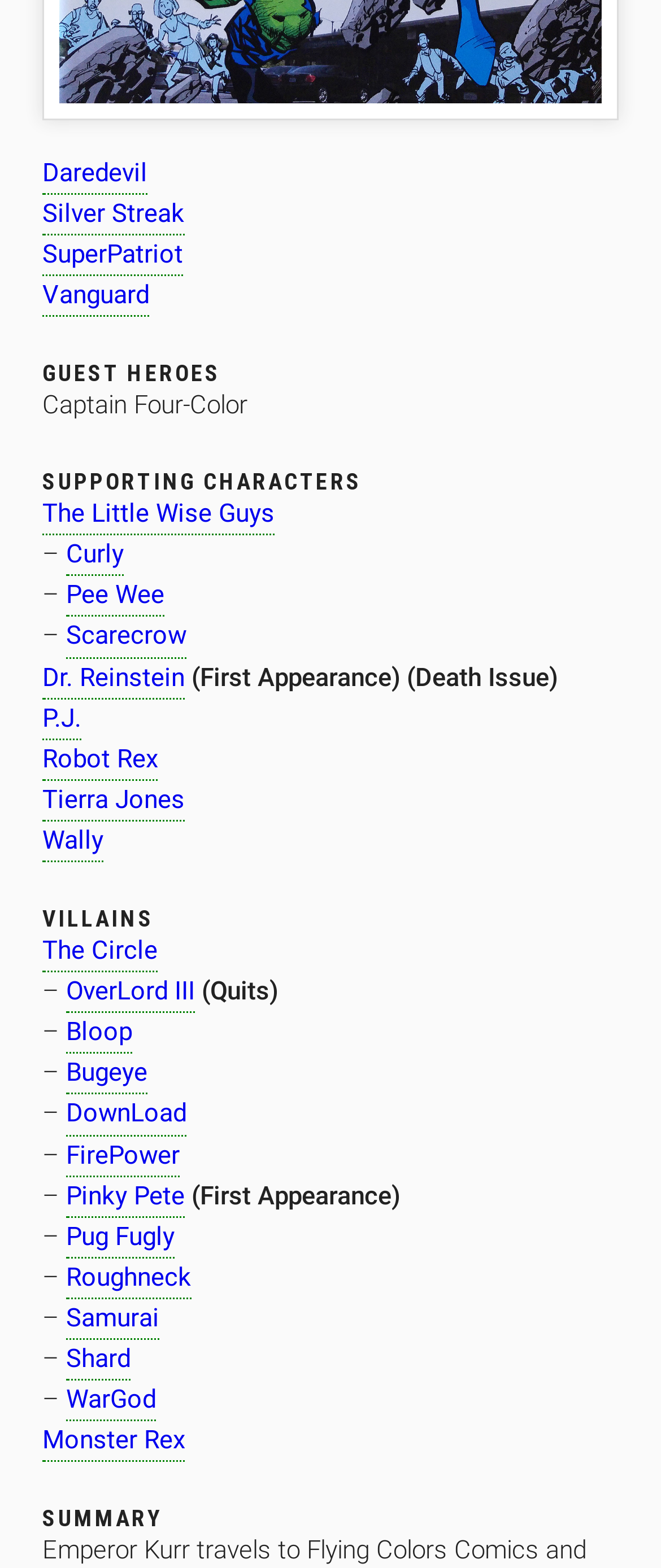Can you look at the image and give a comprehensive answer to the question:
What is the third villain listed?

The third villain listed is Bloop, which is a link element with the text 'Bloop' and bounding box coordinates [0.1, 0.646, 0.2, 0.672].